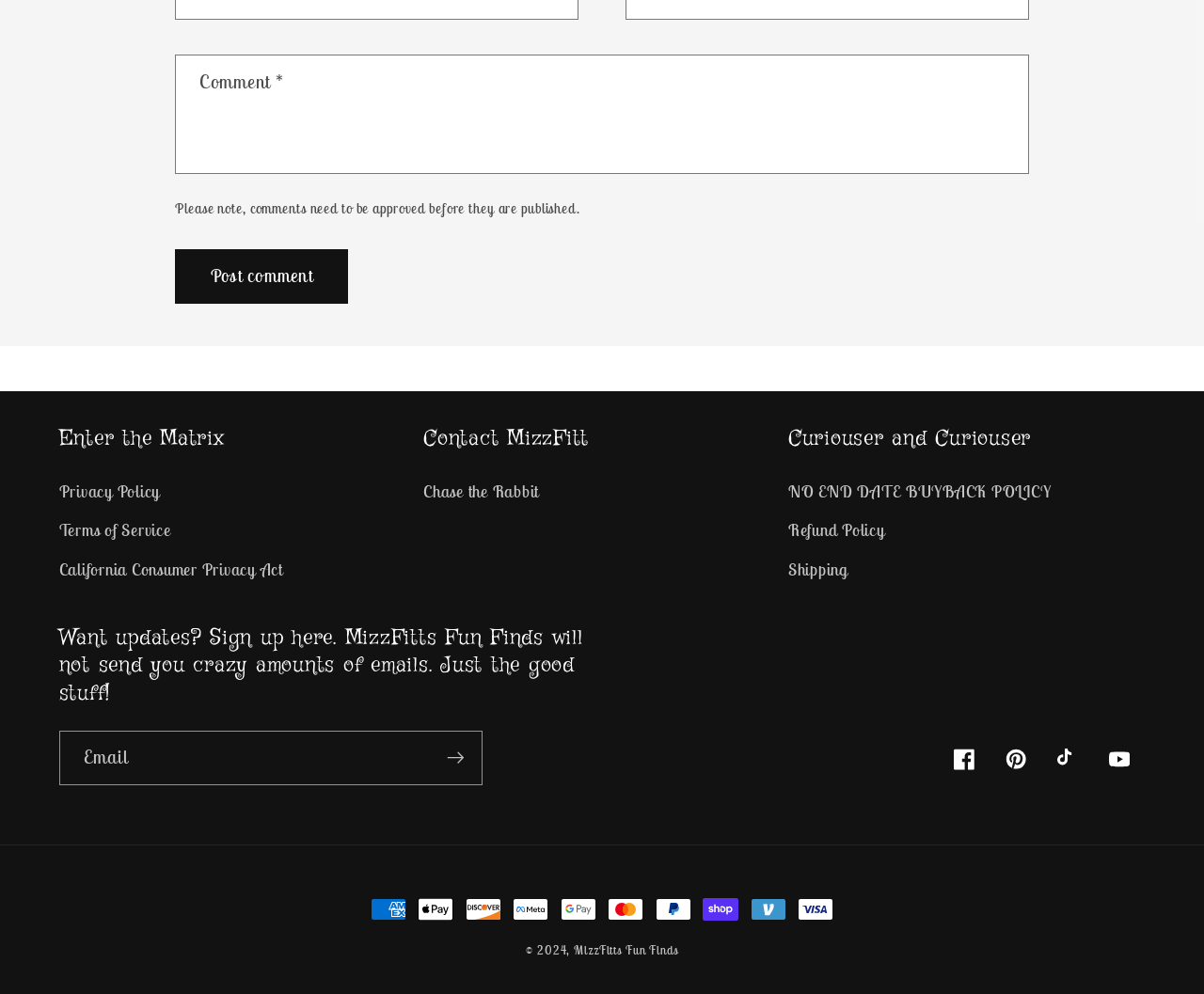Respond to the following question using a concise word or phrase: 
What is the copyright year mentioned at the bottom?

2024